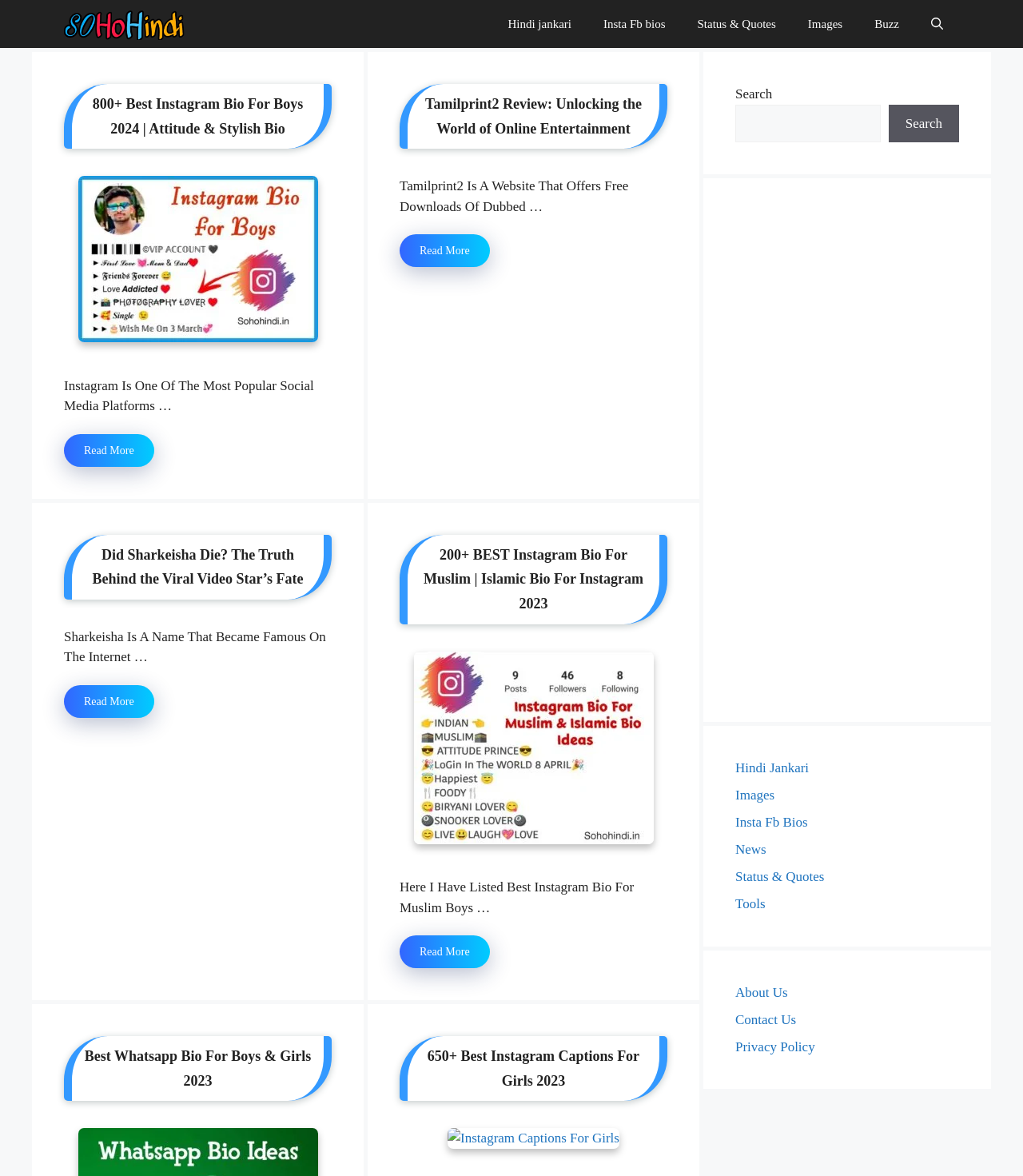Given the element description Images, identify the bounding box coordinates for the UI element on the webpage screenshot. The format should be (top-left x, top-left y, bottom-right x, bottom-right y), with values between 0 and 1.

[0.774, 0.0, 0.839, 0.041]